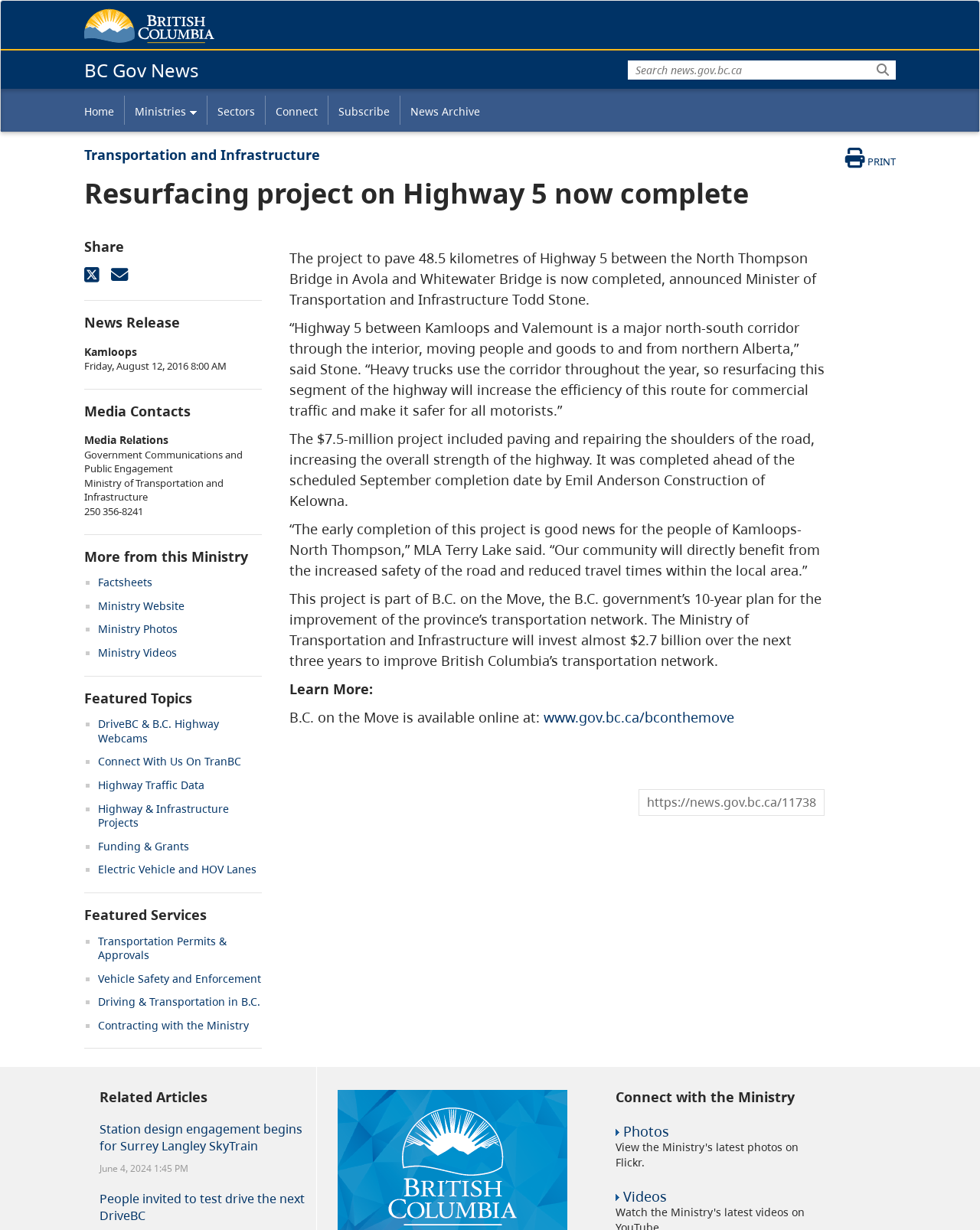Indicate the bounding box coordinates of the clickable region to achieve the following instruction: "Print this page."

[0.844, 0.12, 0.914, 0.137]